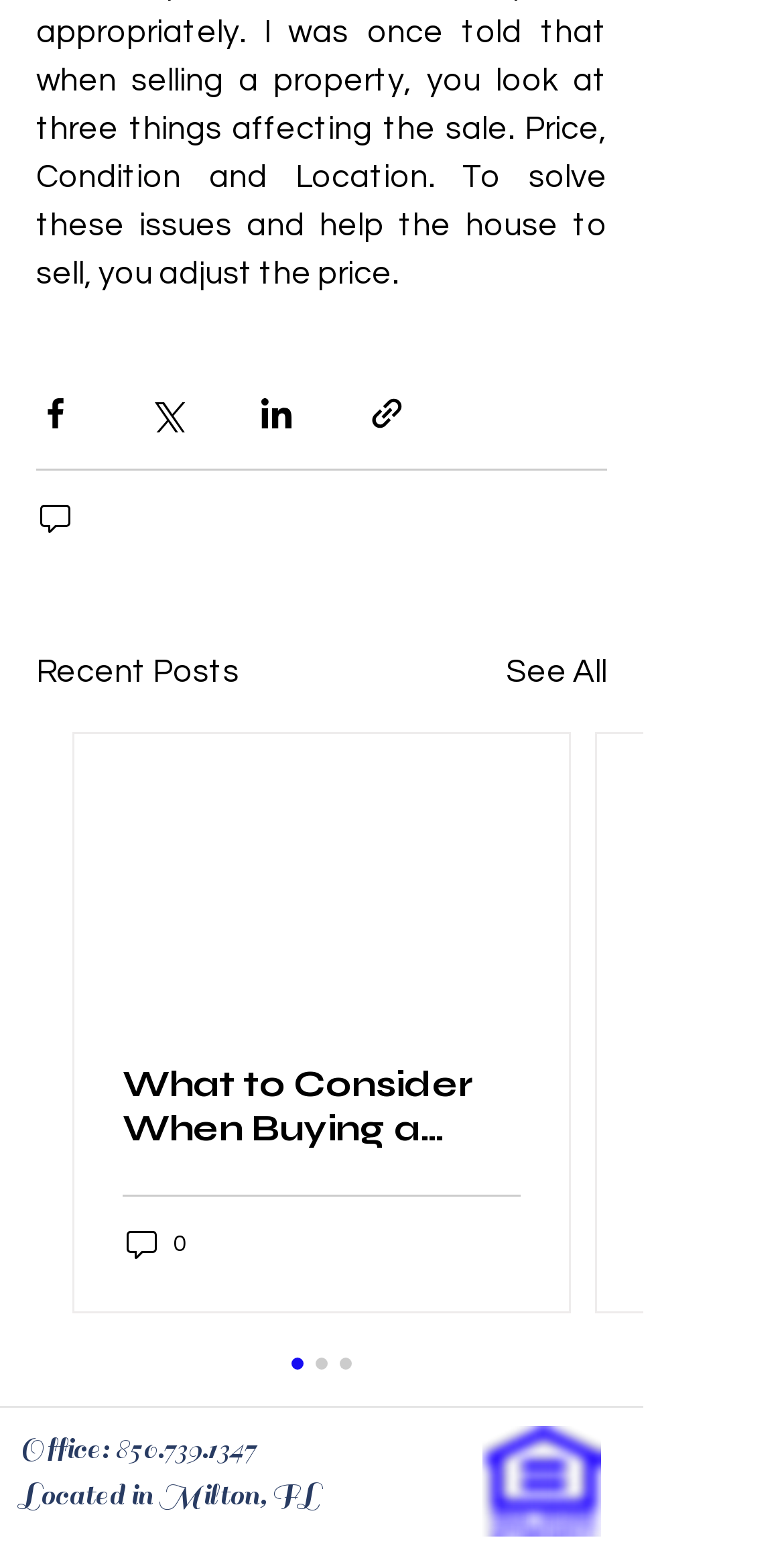Locate the bounding box coordinates of the element that needs to be clicked to carry out the instruction: "Share via Facebook". The coordinates should be given as four float numbers ranging from 0 to 1, i.e., [left, top, right, bottom].

[0.046, 0.254, 0.095, 0.279]